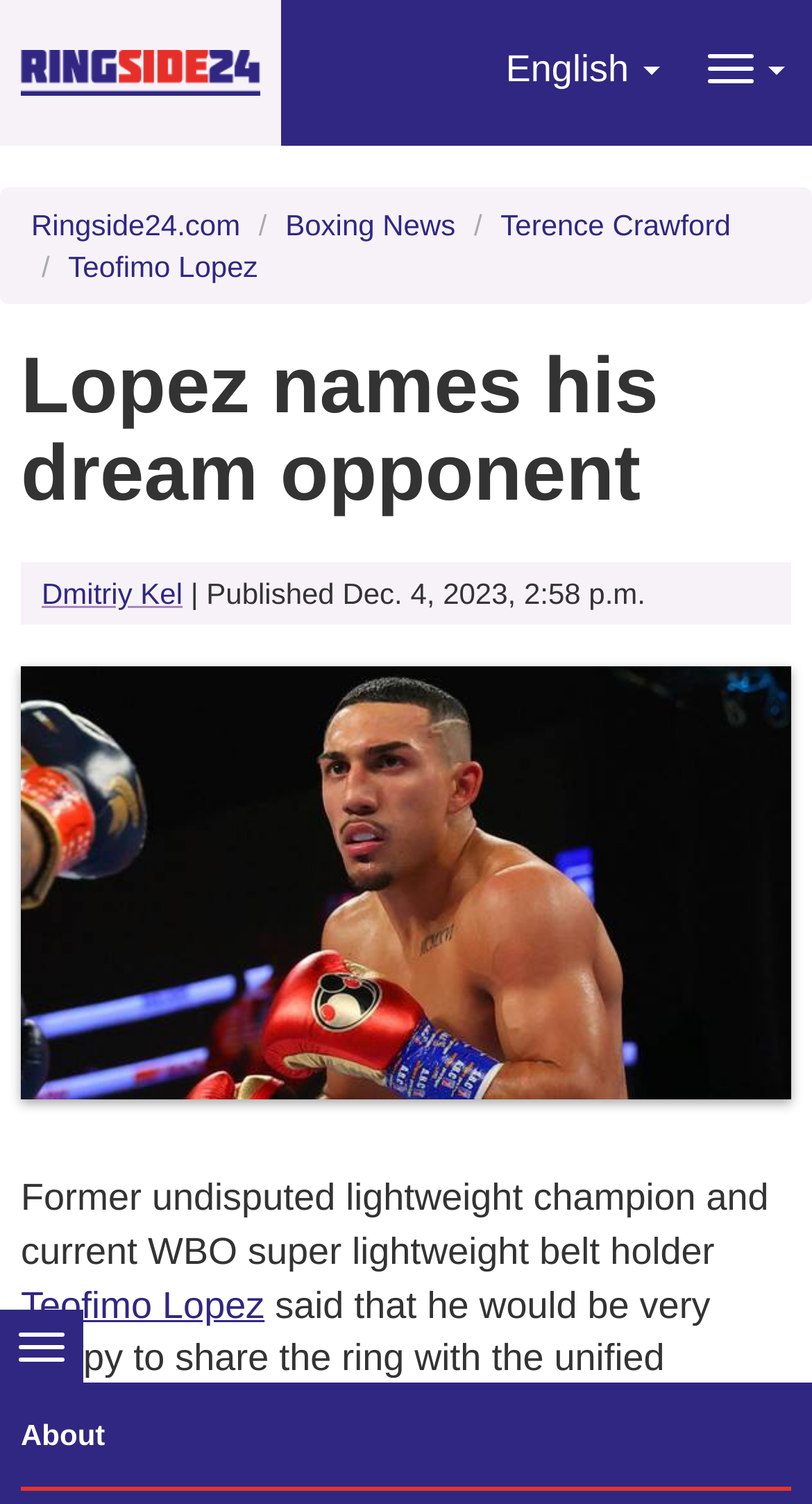What is the name of the website?
Based on the visual, give a brief answer using one word or a short phrase.

Ringside24